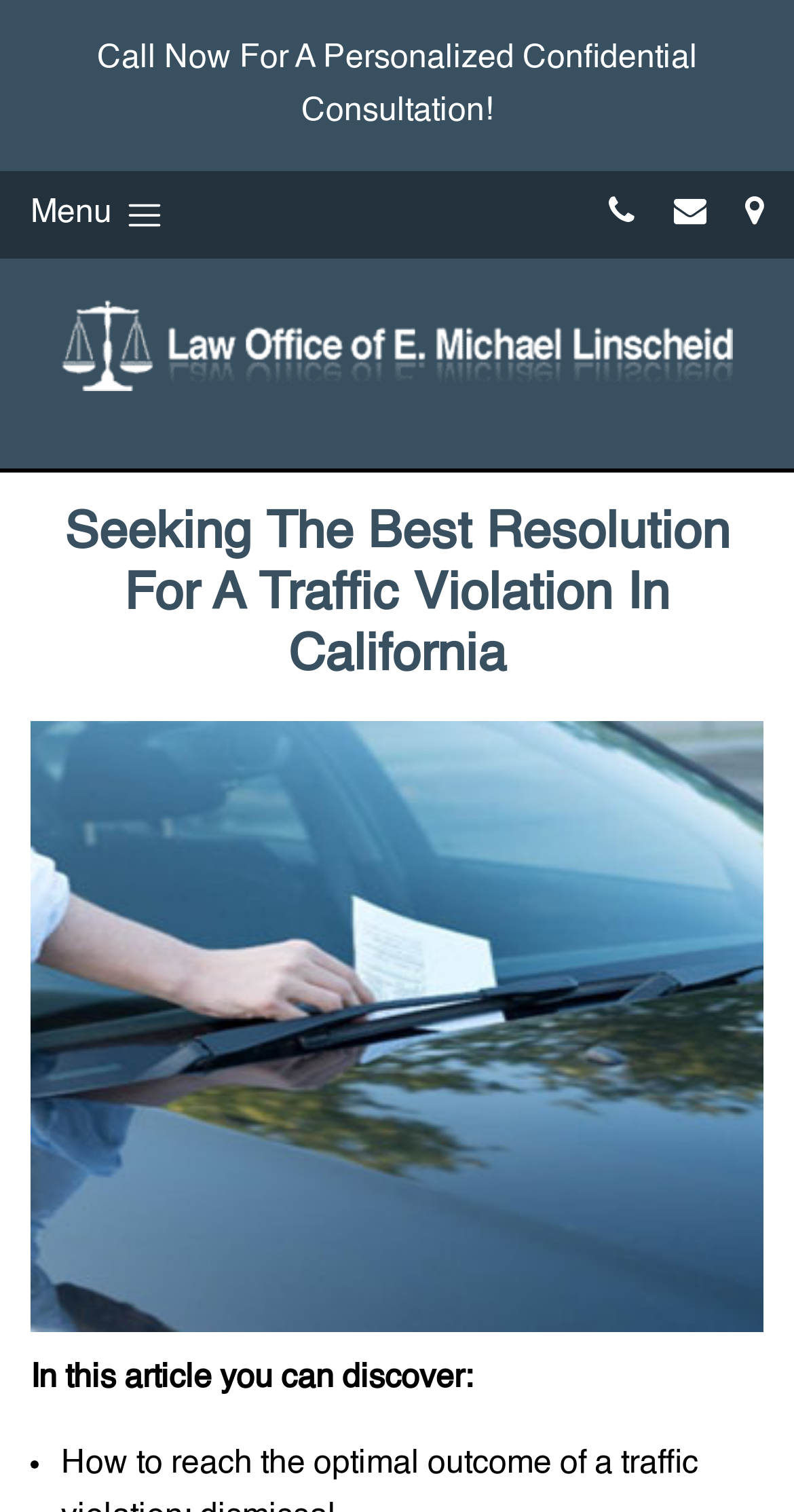What is the topic of the article on this webpage?
Please respond to the question with as much detail as possible.

The topic of the article can be inferred from the heading 'Seeking The Best Resolution For A Traffic Violation In California' and the image caption 'Outcome of a Traffic Violation In California - Law Office of E. Michael Linscheid'.